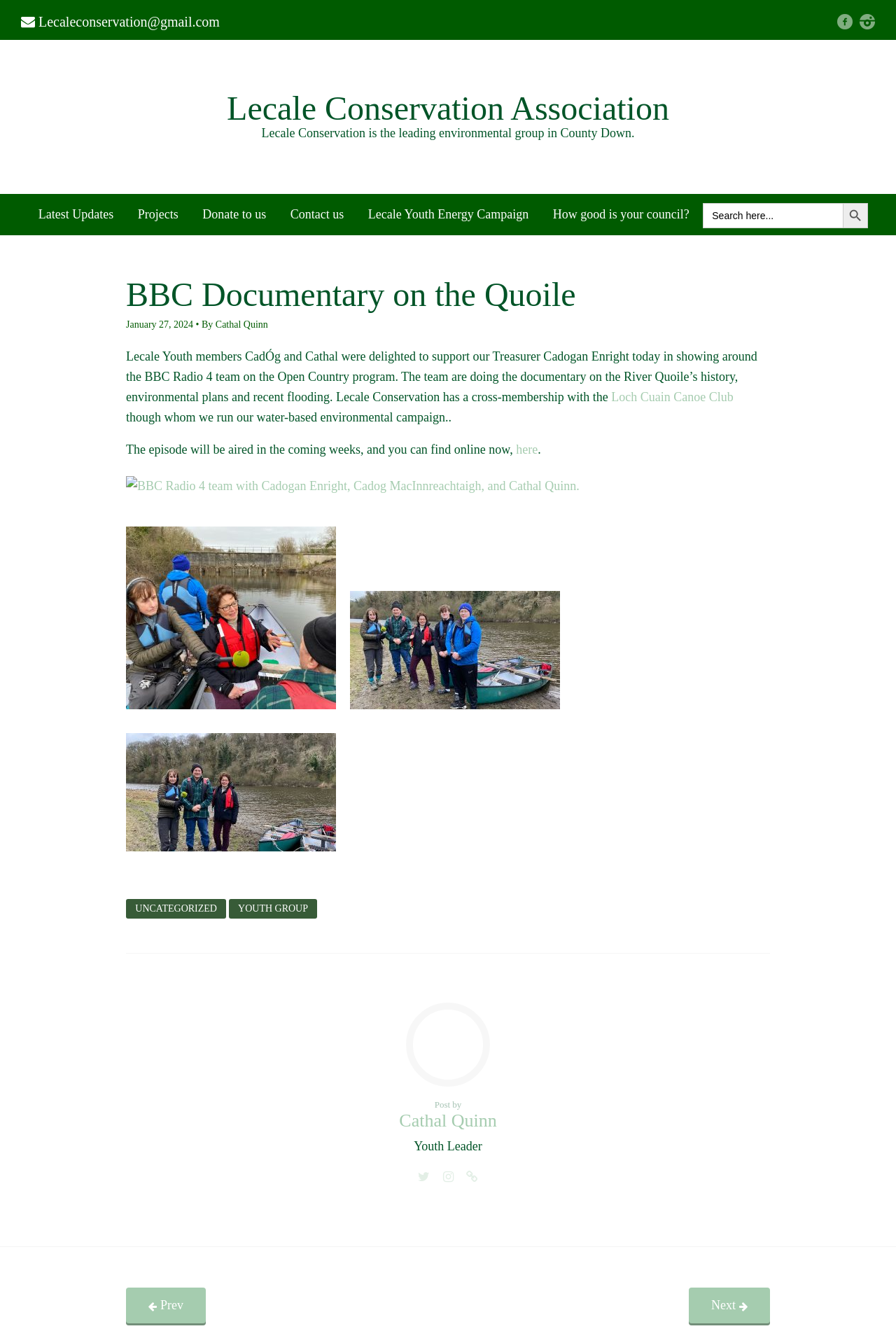Identify the bounding box coordinates of the area you need to click to perform the following instruction: "Contact us".

[0.312, 0.145, 0.395, 0.176]